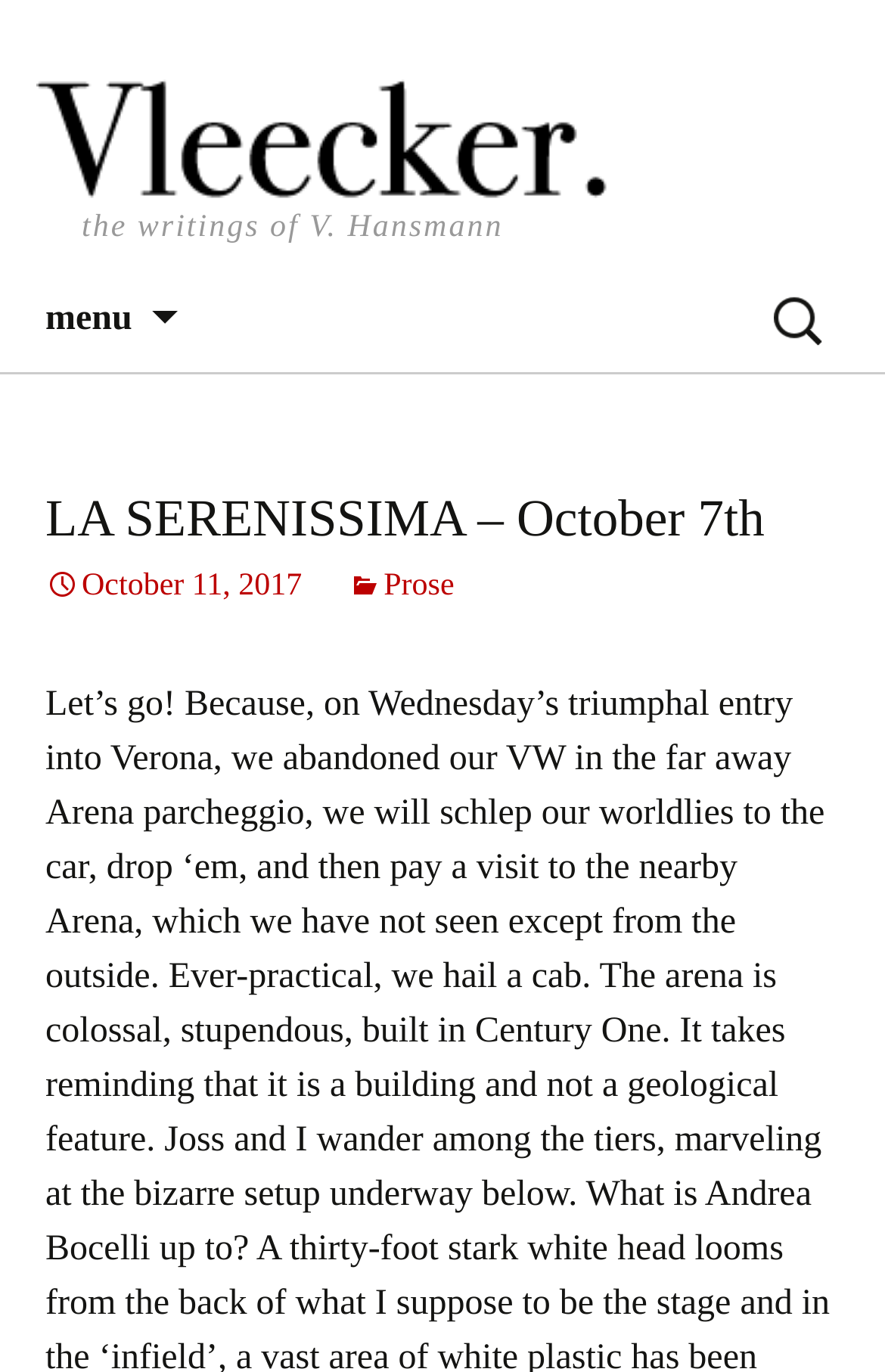Utilize the details in the image to give a detailed response to the question: What type of content is available on this webpage?

The type of content available on this webpage can be found in the link ' Prose' which is located below the main heading, indicating that the webpage contains prose content.